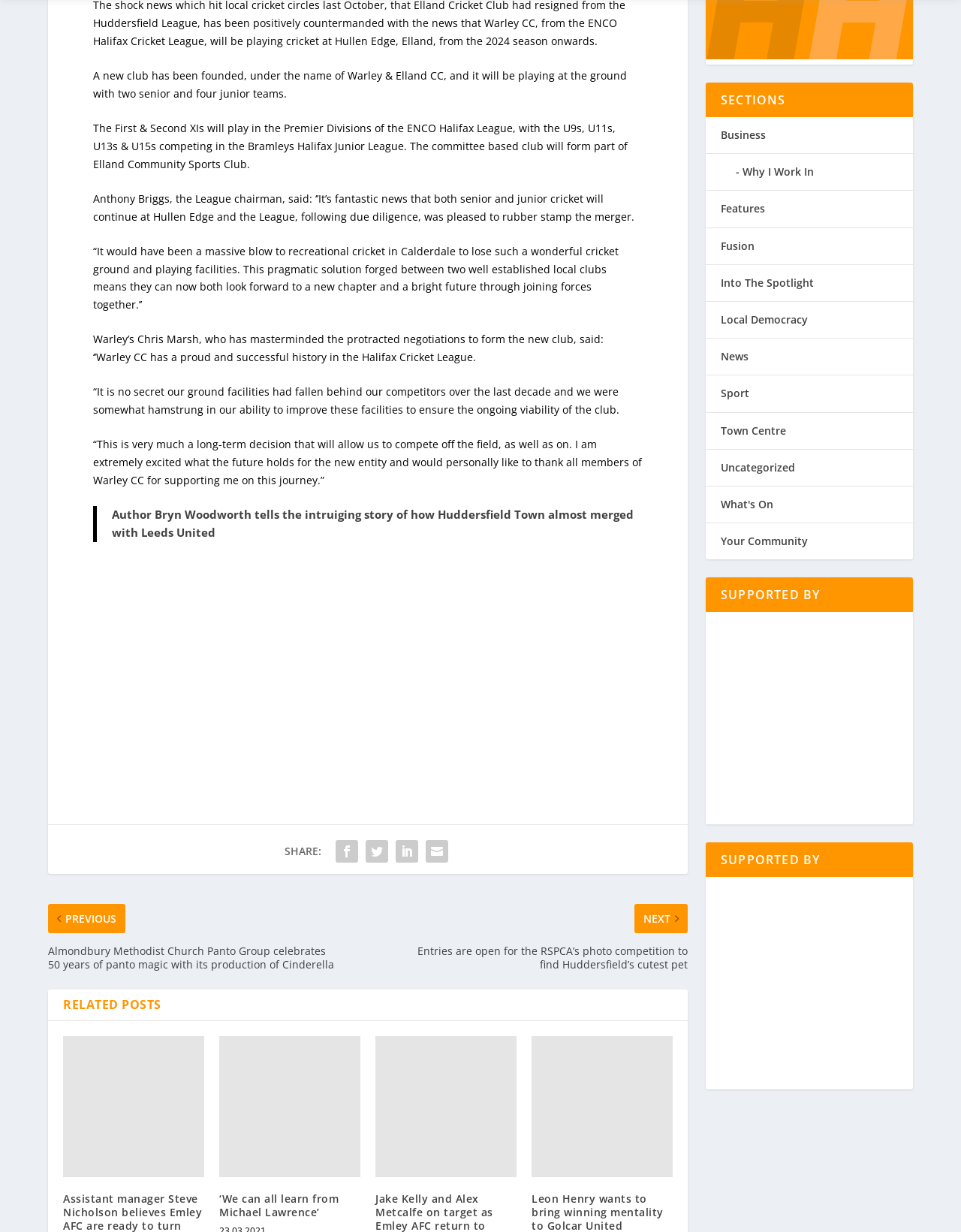What is the name of the person who masterminded the merger of Warley CC and Elland CC?
Could you give a comprehensive explanation in response to this question?

The answer can be found in the fifth paragraph of the article, where it is stated that 'Warley’s Chris Marsh, who has masterminded the protracted negotiations to form the new club, said...'